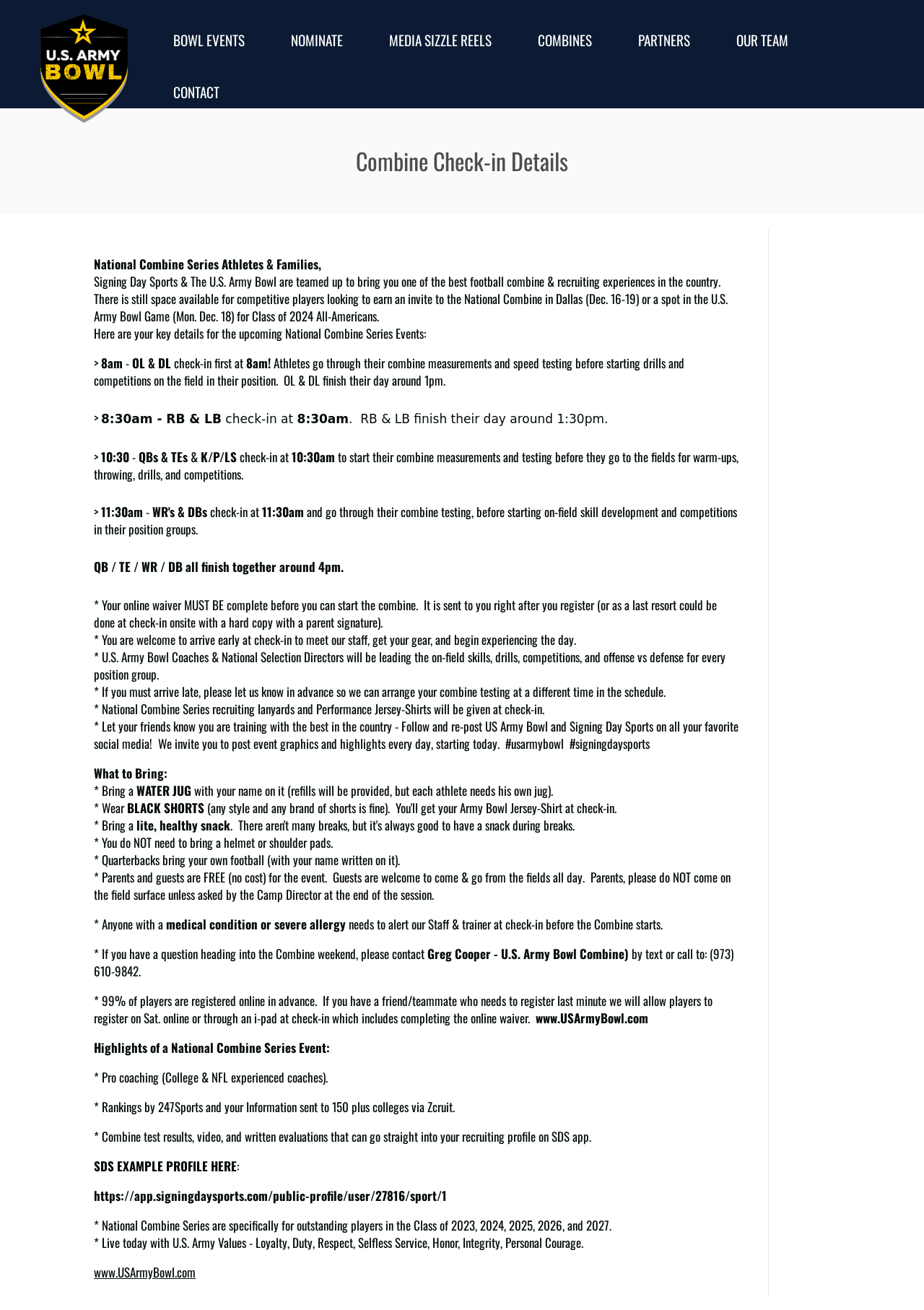Find and specify the bounding box coordinates that correspond to the clickable region for the instruction: "Click on BOWL EVENTS".

[0.164, 0.011, 0.288, 0.051]